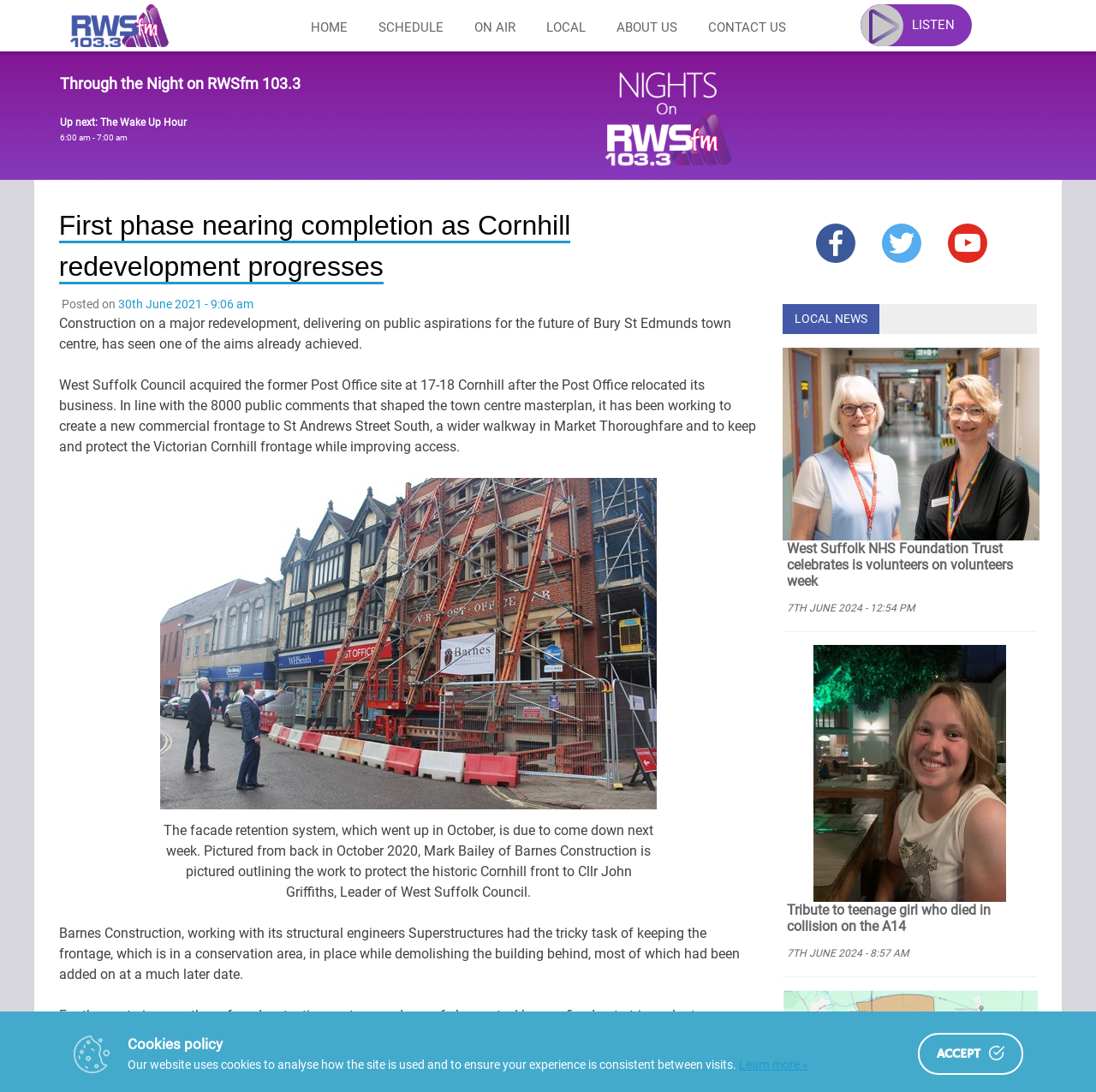Provide a single word or phrase answer to the question: 
What is the current radio show?

Through the Night